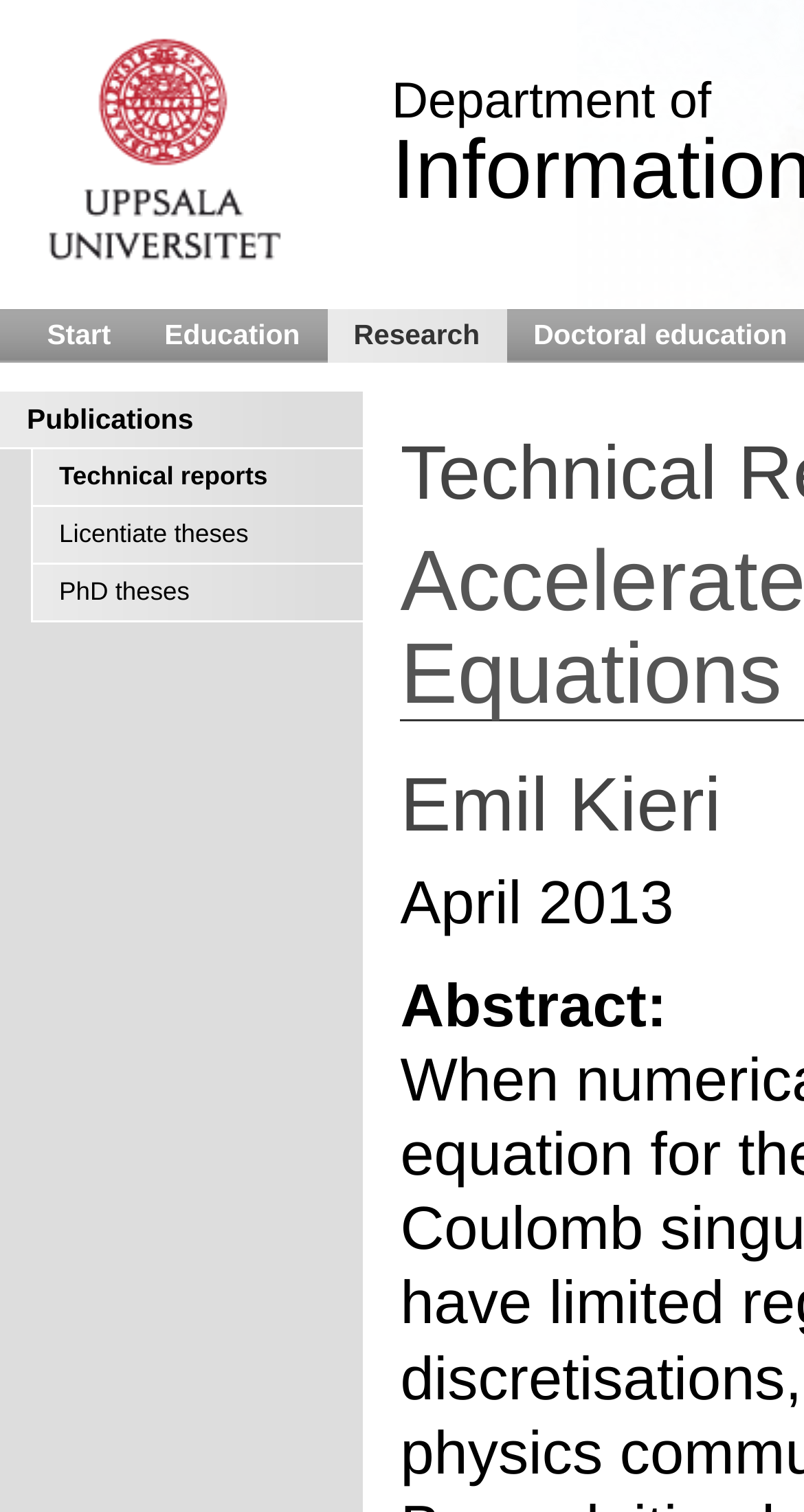Carefully examine the image and provide an in-depth answer to the question: How many sections are there in the middle part of the page?

I counted the sections in the middle part of the page, which are 'Publications', 'Technical reports', and 'Licentiate theses' and 'PhD theses' combined. There are 3 sections in total.